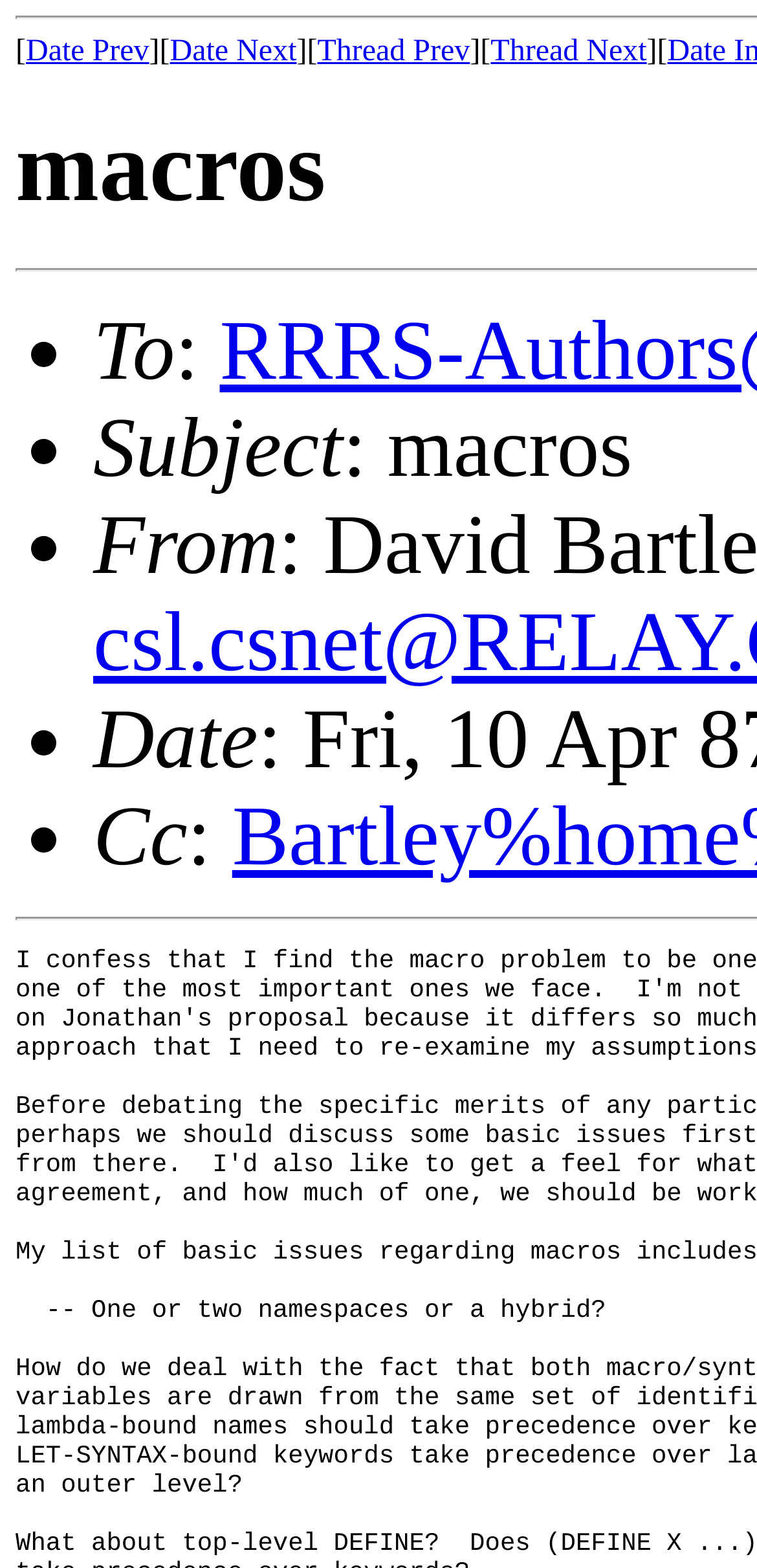Please study the image and answer the question comprehensively:
What is the purpose of the list markers '•'?

The list markers '•' are used to separate list items, likely indicating a list of items or properties related to the thread or email. The markers are positioned consistently before each list item, suggesting their purpose is to visually separate the items.